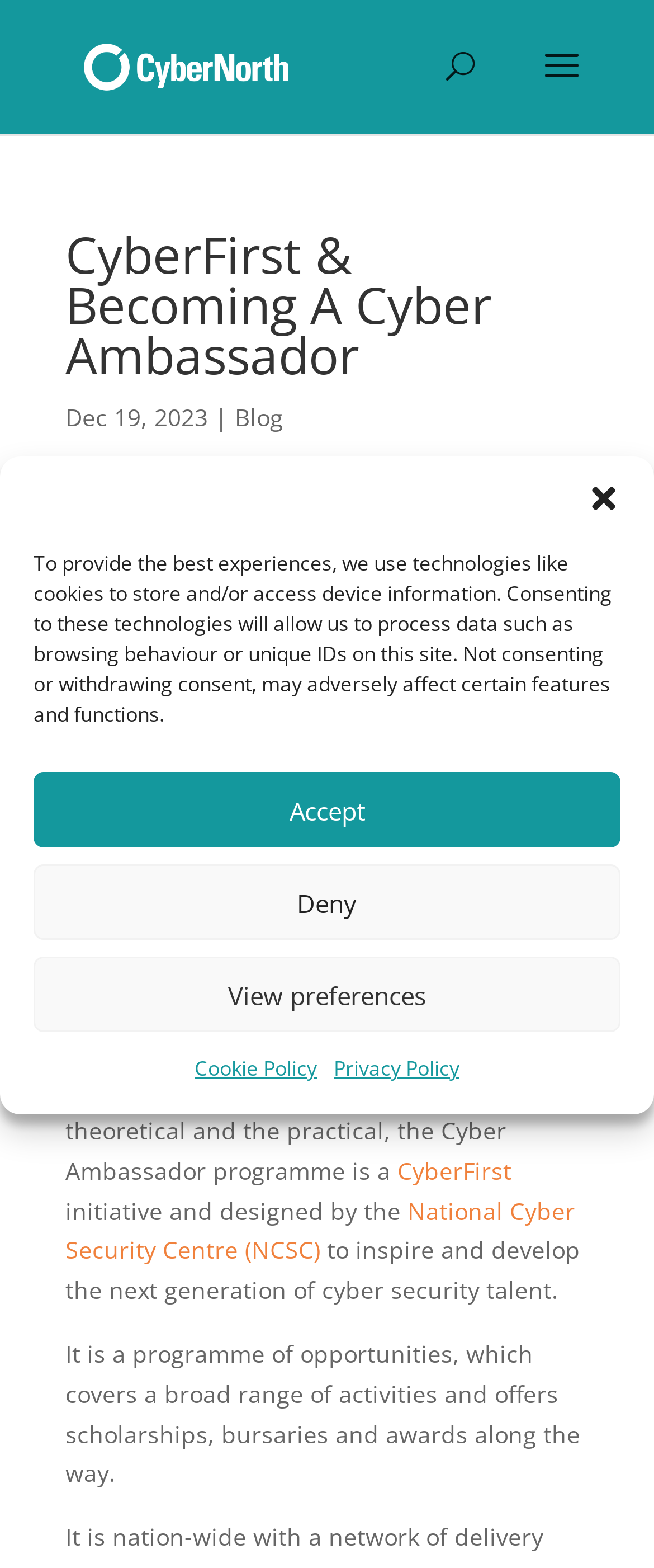Locate the bounding box coordinates of the clickable area to execute the instruction: "Input your email". Provide the coordinates as four float numbers between 0 and 1, represented as [left, top, right, bottom].

None